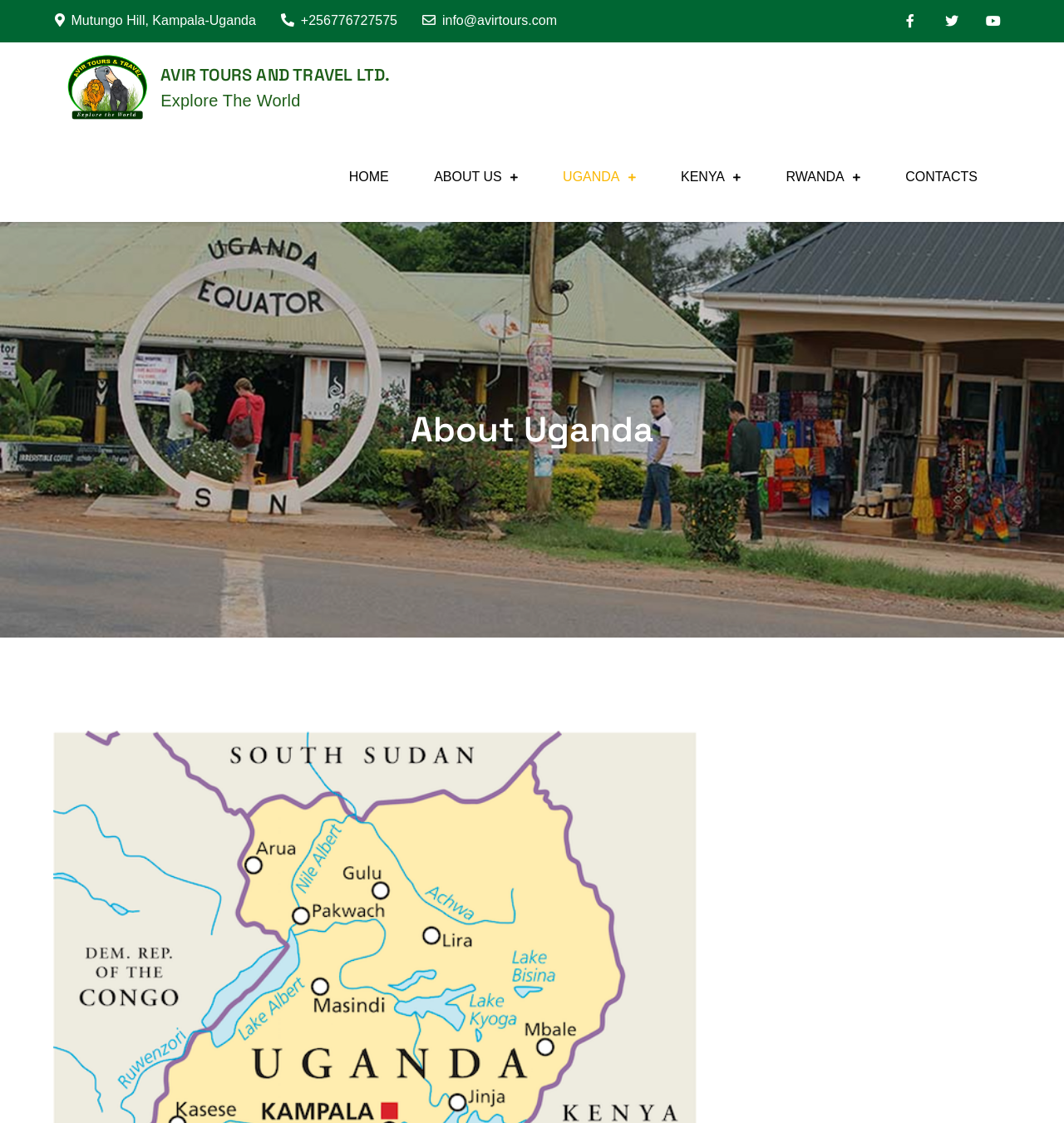Please provide the main heading of the webpage content.

AVIR TOURS AND TRAVEL LTD.